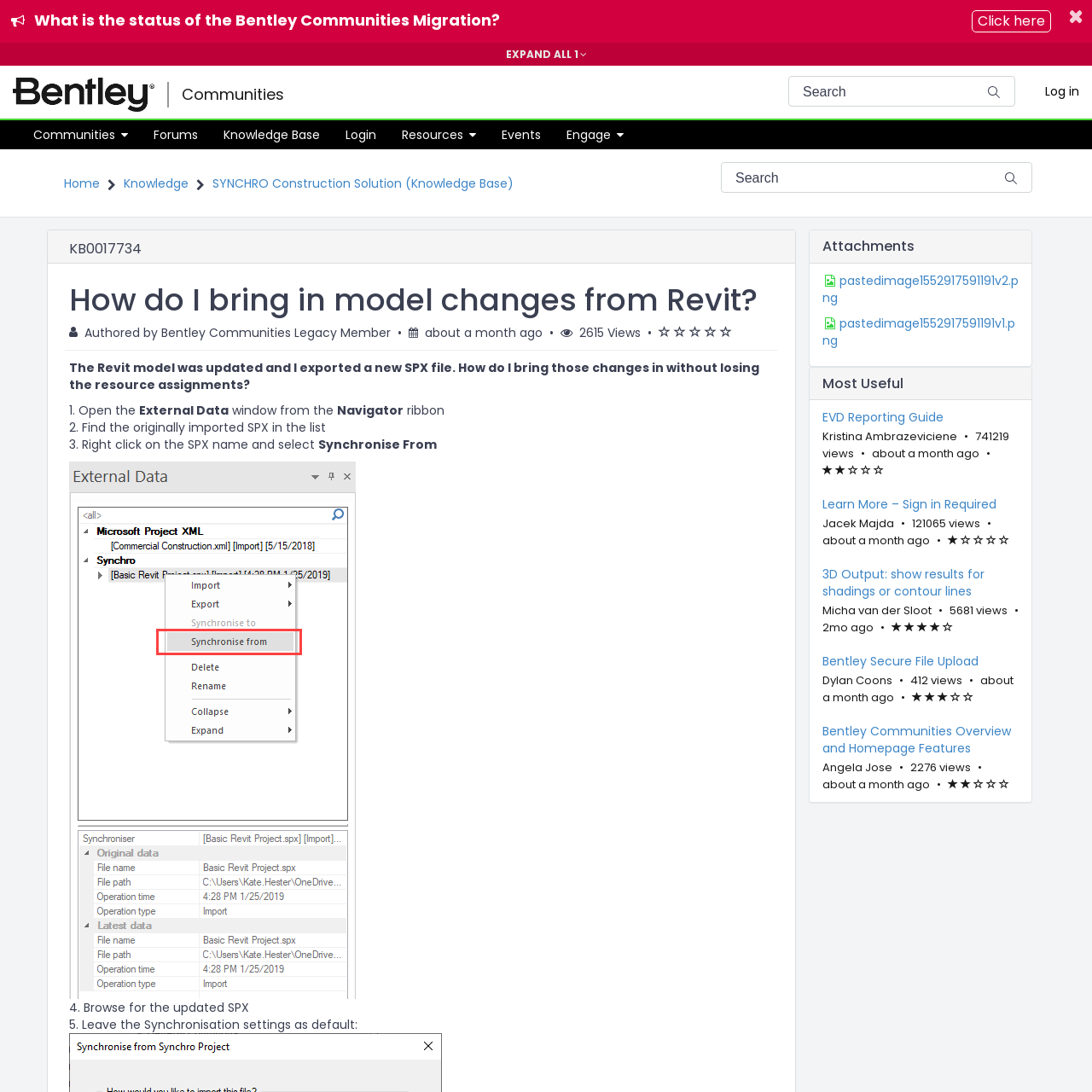From the image, can you give a detailed response to the question below:
What is the purpose of the 'Synchronise From' option?

The purpose of the 'Synchronise From' option can be inferred from the step-by-step instructions in the article, where it is mentioned that the user needs to right-click on the SPX name and select 'Synchronise From' to synchronise the updated SPX file, indicating that this option is used to update the SPX file.